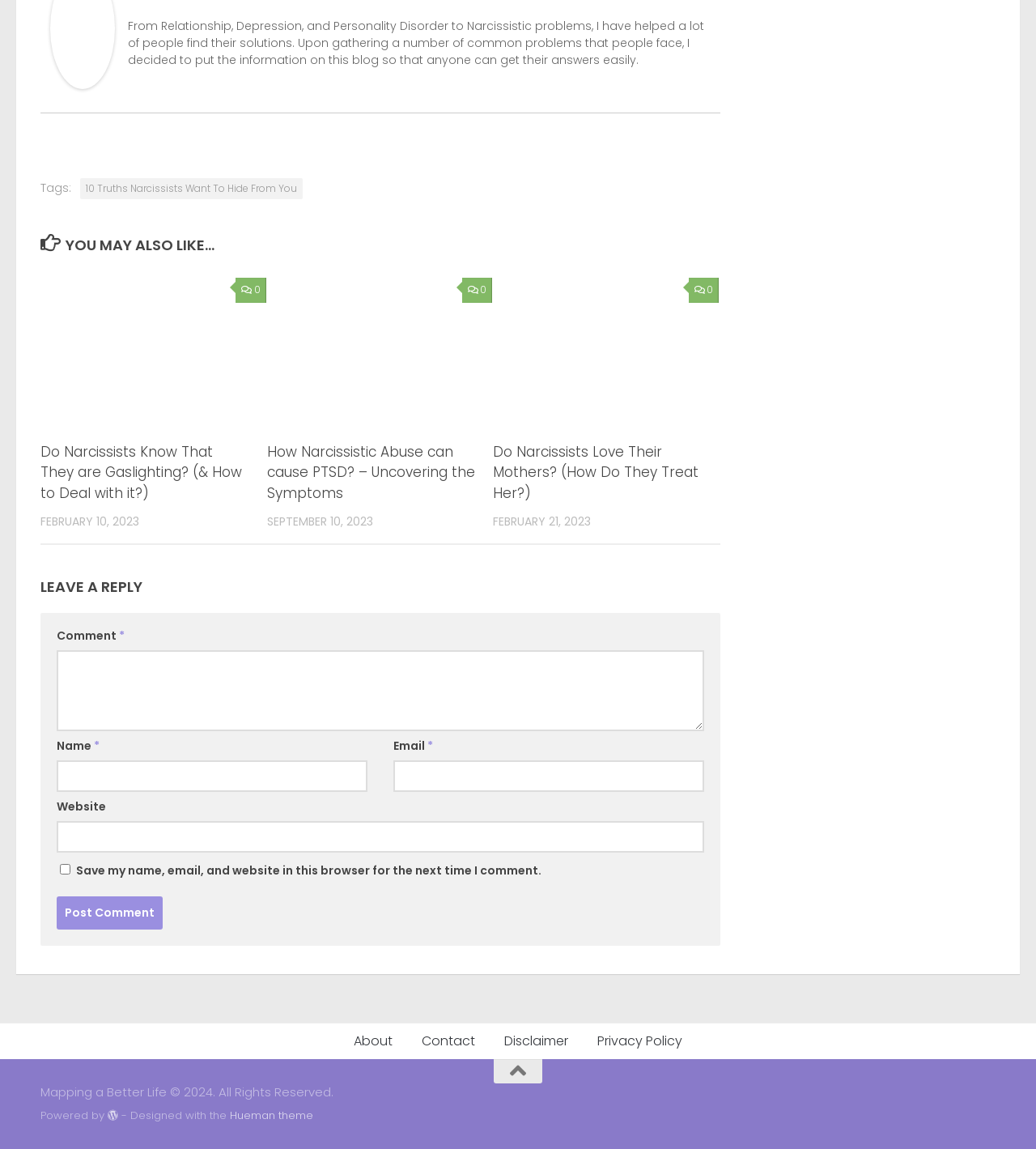How many articles are listed under 'YOU MAY ALSO LIKE'?
Look at the image and respond to the question as thoroughly as possible.

Under the heading 'YOU MAY ALSO LIKE...', there are three articles listed, each with a title, image, and timestamp. The articles are 'Do Narcissists Know That They are Gaslighting? (& How to Deal with it?)', 'How Narcissistic Abuse can cause PTSD? - Uncovering the Symptoms', and 'Do Narcissists Love Their Mothers? (How Do They Treat Her?)'.